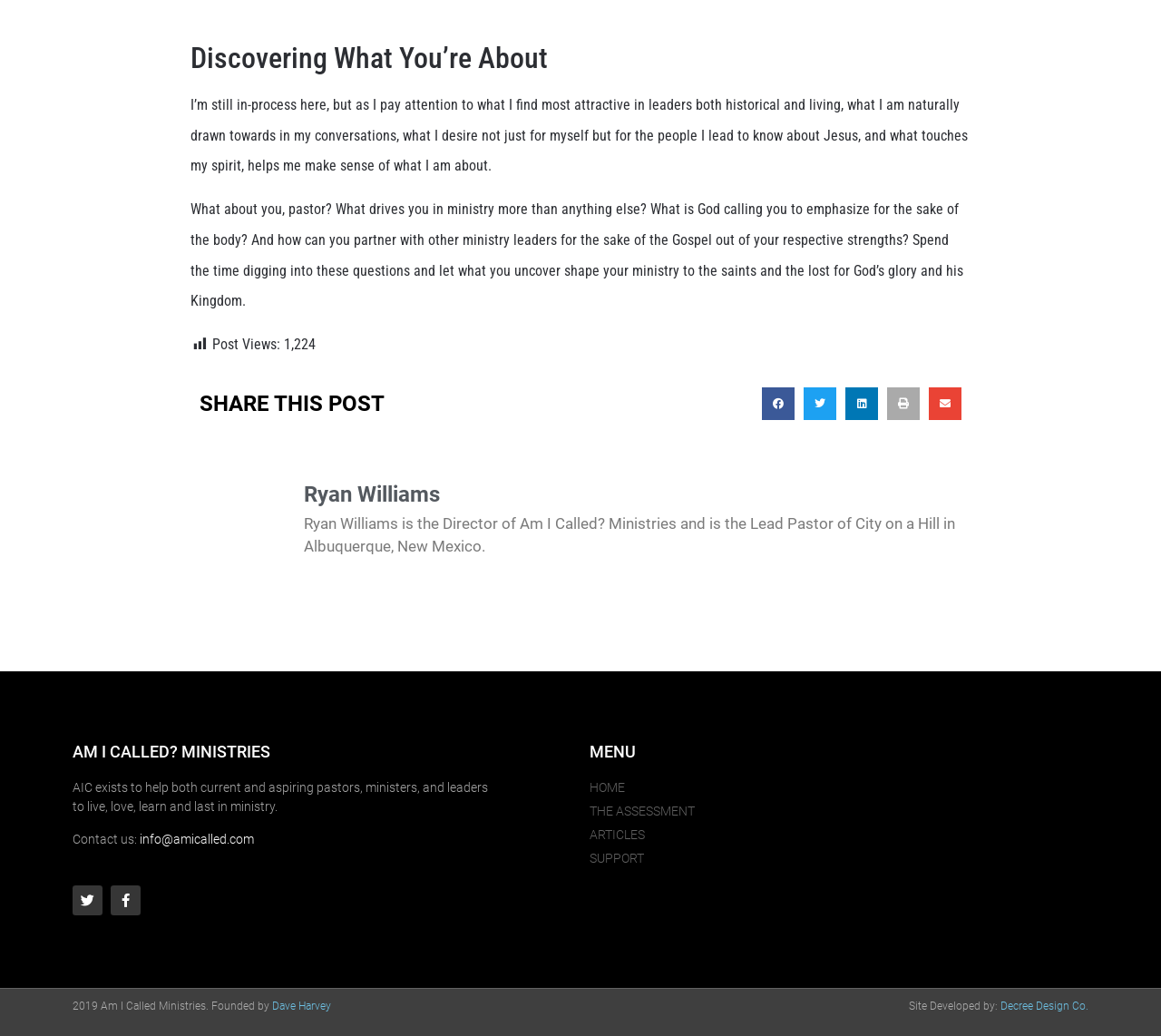Please determine the bounding box coordinates of the element to click in order to execute the following instruction: "Go to the HOME page". The coordinates should be four float numbers between 0 and 1, specified as [left, top, right, bottom].

[0.508, 0.751, 0.938, 0.77]